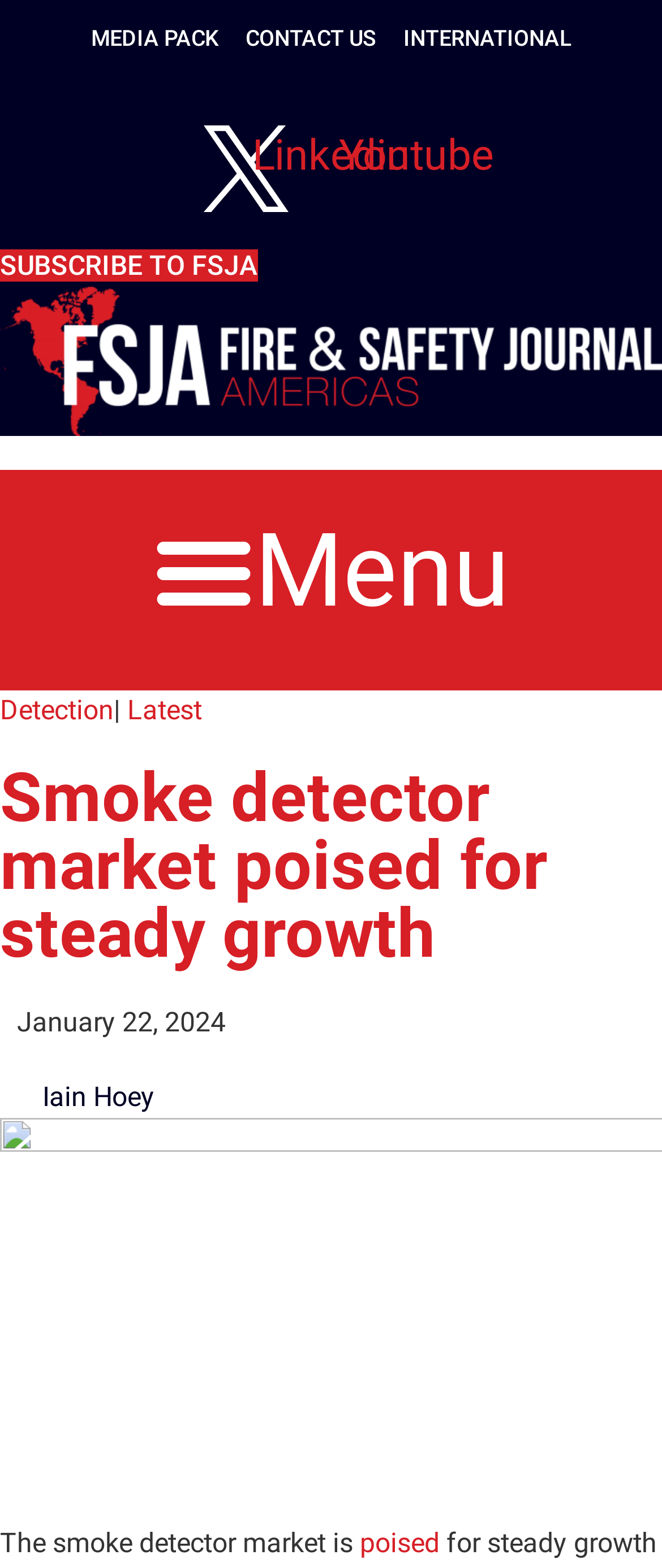Identify the bounding box coordinates for the region of the element that should be clicked to carry out the instruction: "Subscribe to FSJA". The bounding box coordinates should be four float numbers between 0 and 1, i.e., [left, top, right, bottom].

[0.0, 0.158, 0.39, 0.179]